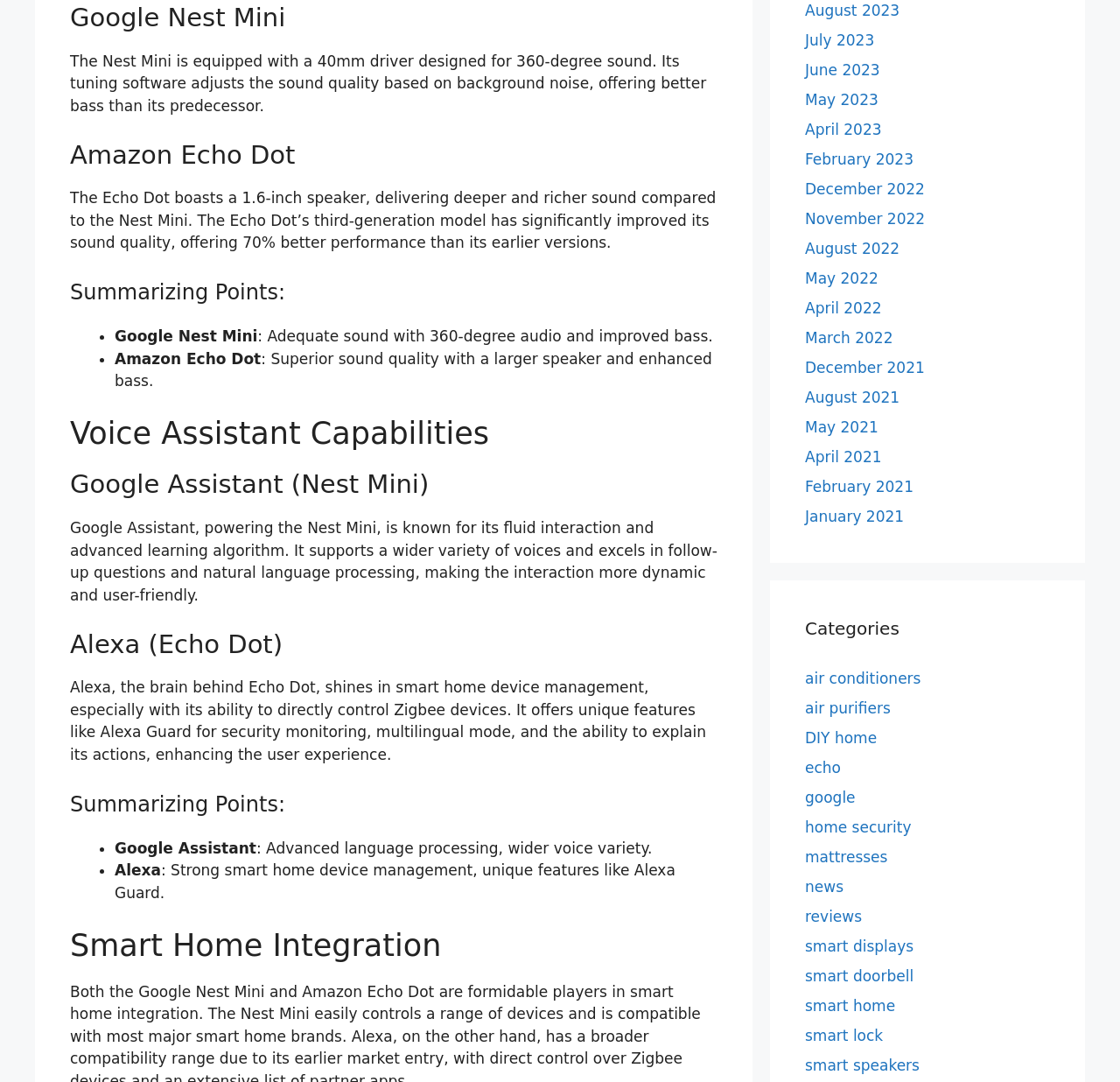Answer this question in one word or a short phrase: What is the unique feature of Alexa in smart home device management?

Direct control of Zigbee devices